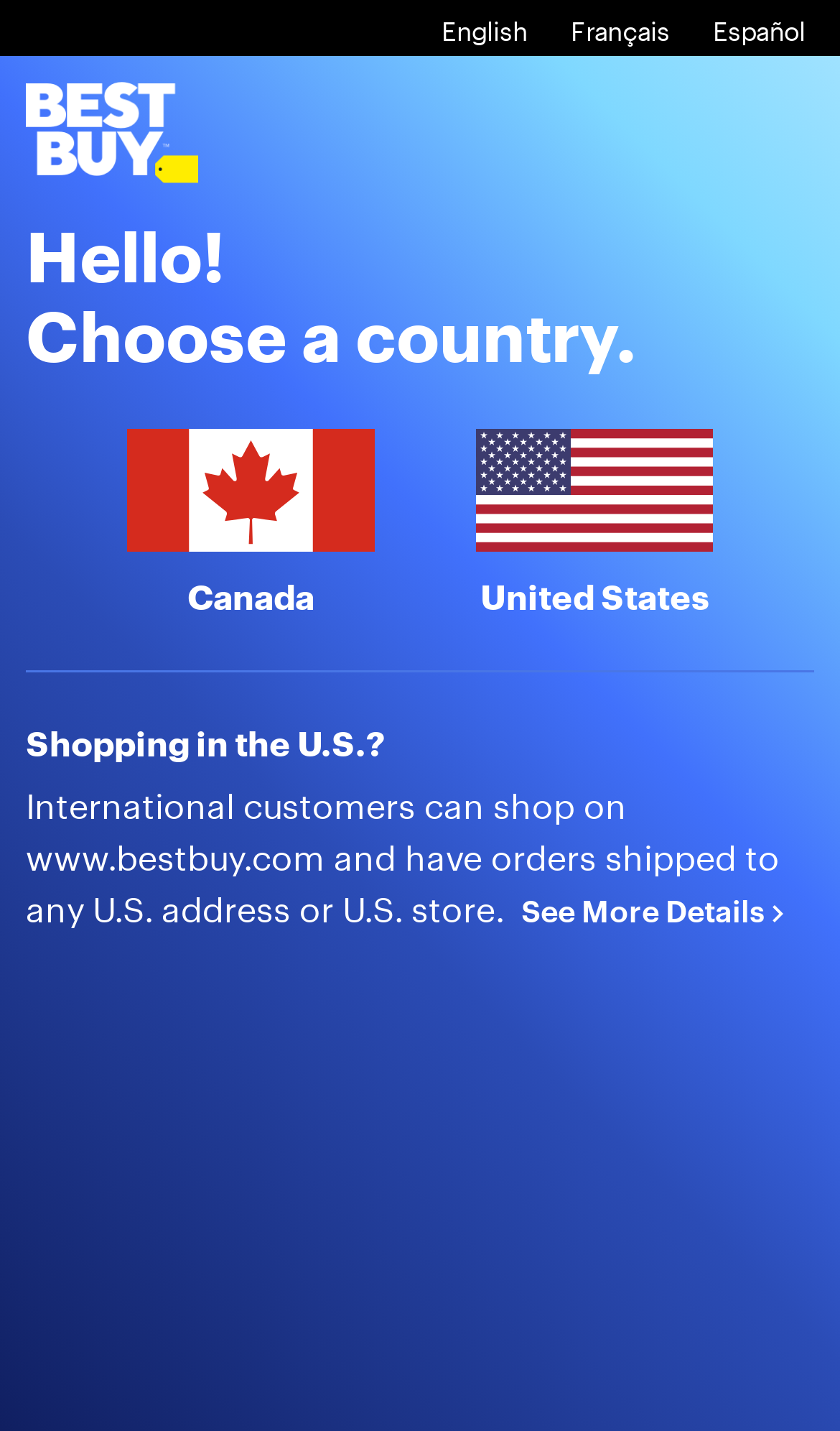Provide a brief response to the question below using one word or phrase:
What is the option for international customers?

Shop on www.bestbuy.com